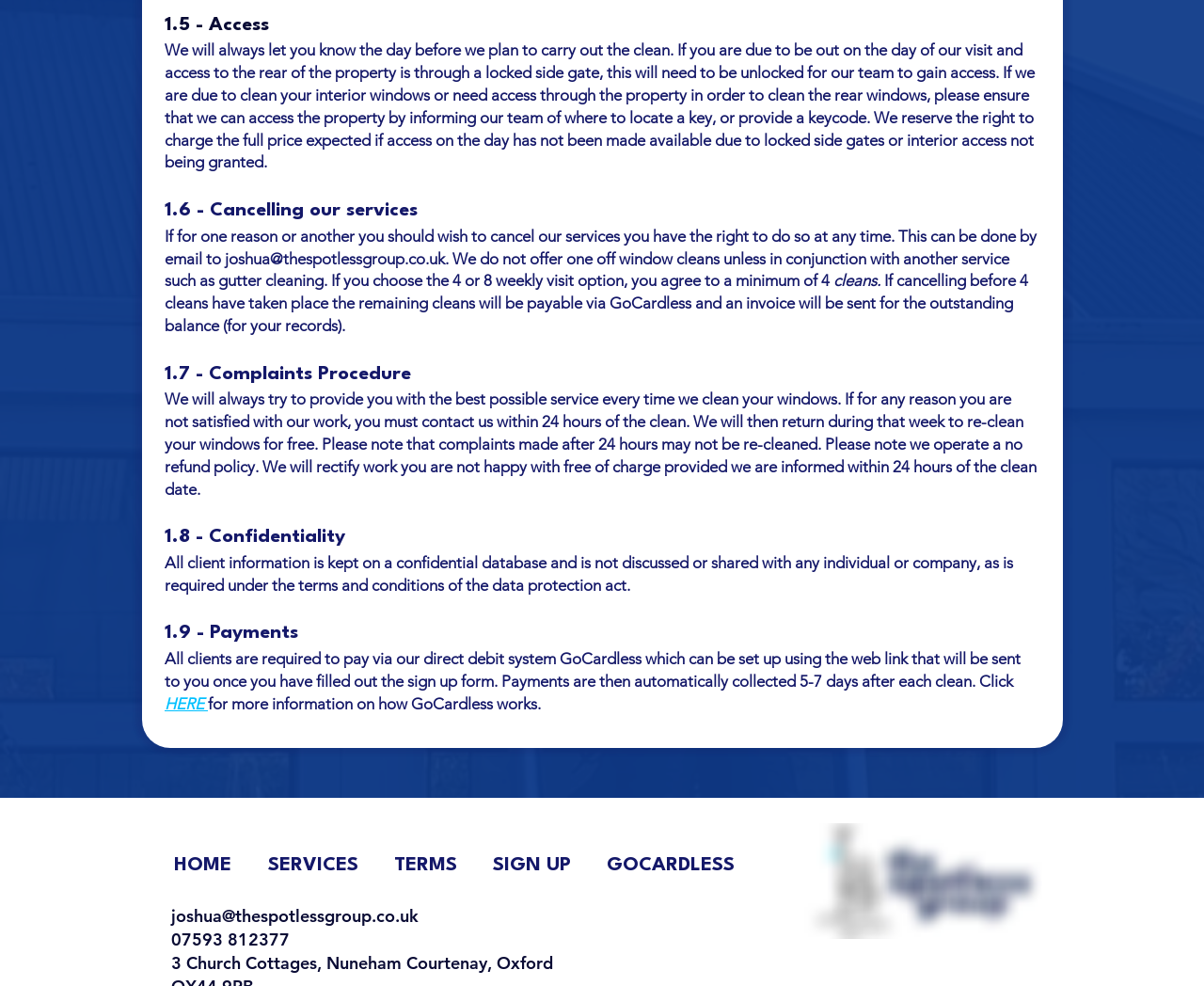Can you find the bounding box coordinates of the area I should click to execute the following instruction: "Click the 'SIGN UP' link"?

[0.395, 0.854, 0.489, 0.901]